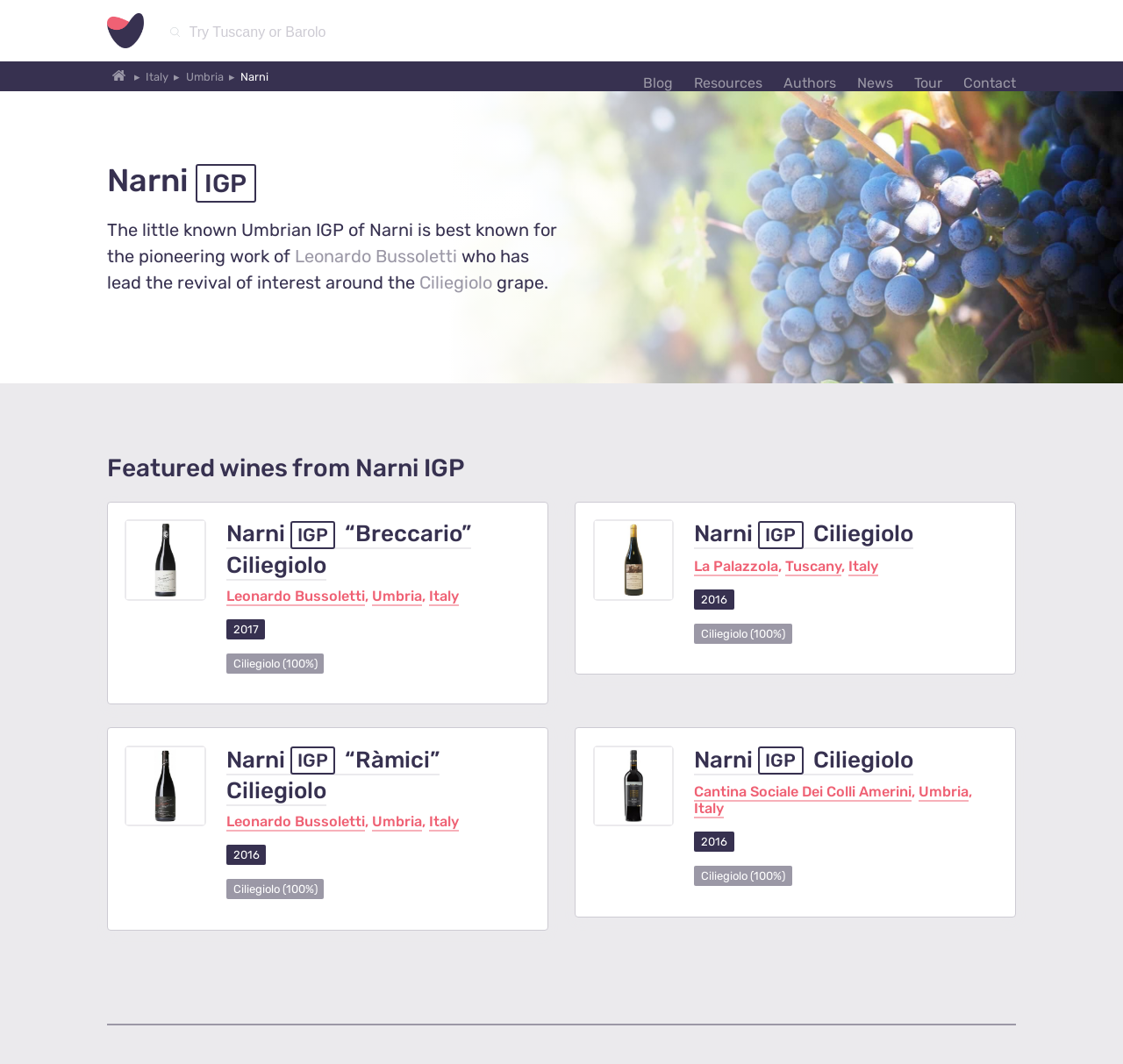Please indicate the bounding box coordinates for the clickable area to complete the following task: "Explore wines from Narni IGP". The coordinates should be specified as four float numbers between 0 and 1, i.e., [left, top, right, bottom].

[0.095, 0.426, 0.905, 0.454]